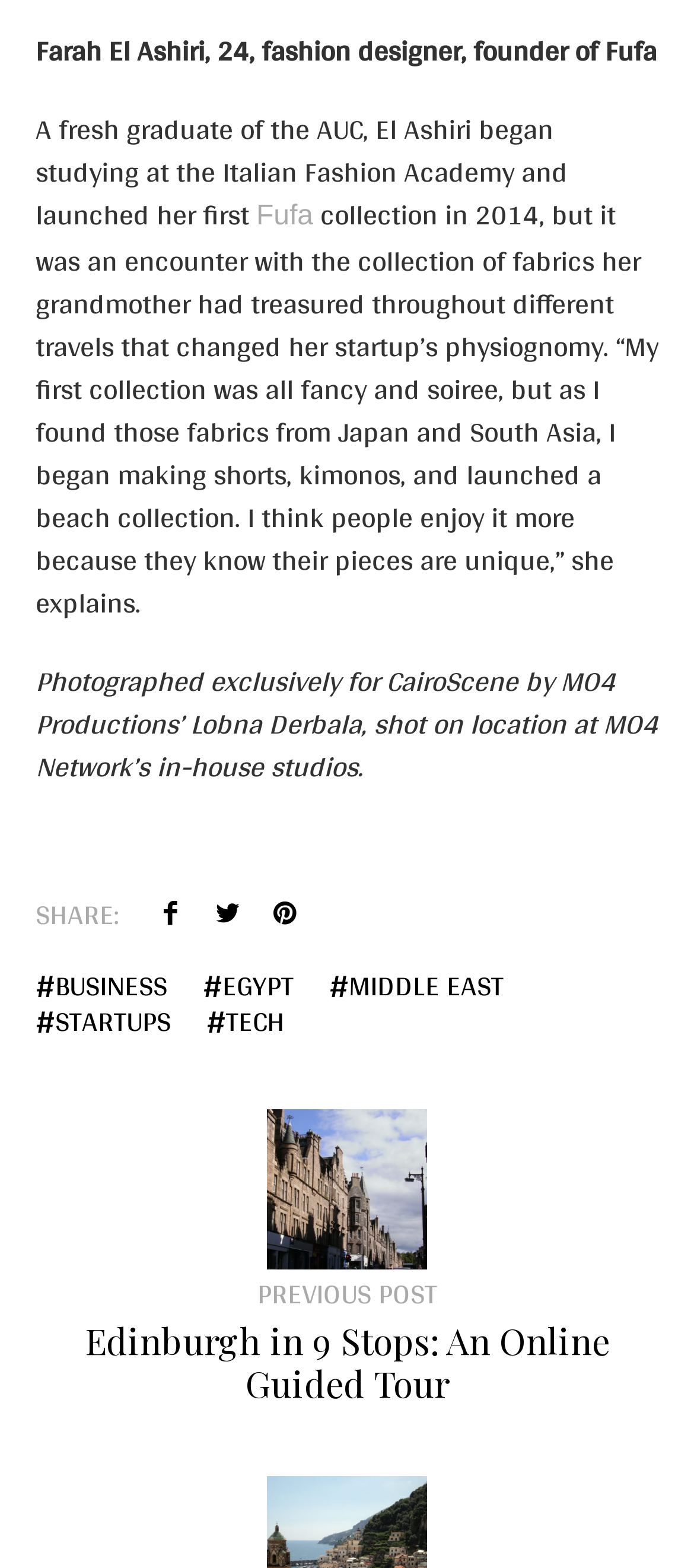Please specify the coordinates of the bounding box for the element that should be clicked to carry out this instruction: "Click on the link to Fufa". The coordinates must be four float numbers between 0 and 1, formatted as [left, top, right, bottom].

[0.369, 0.128, 0.451, 0.147]